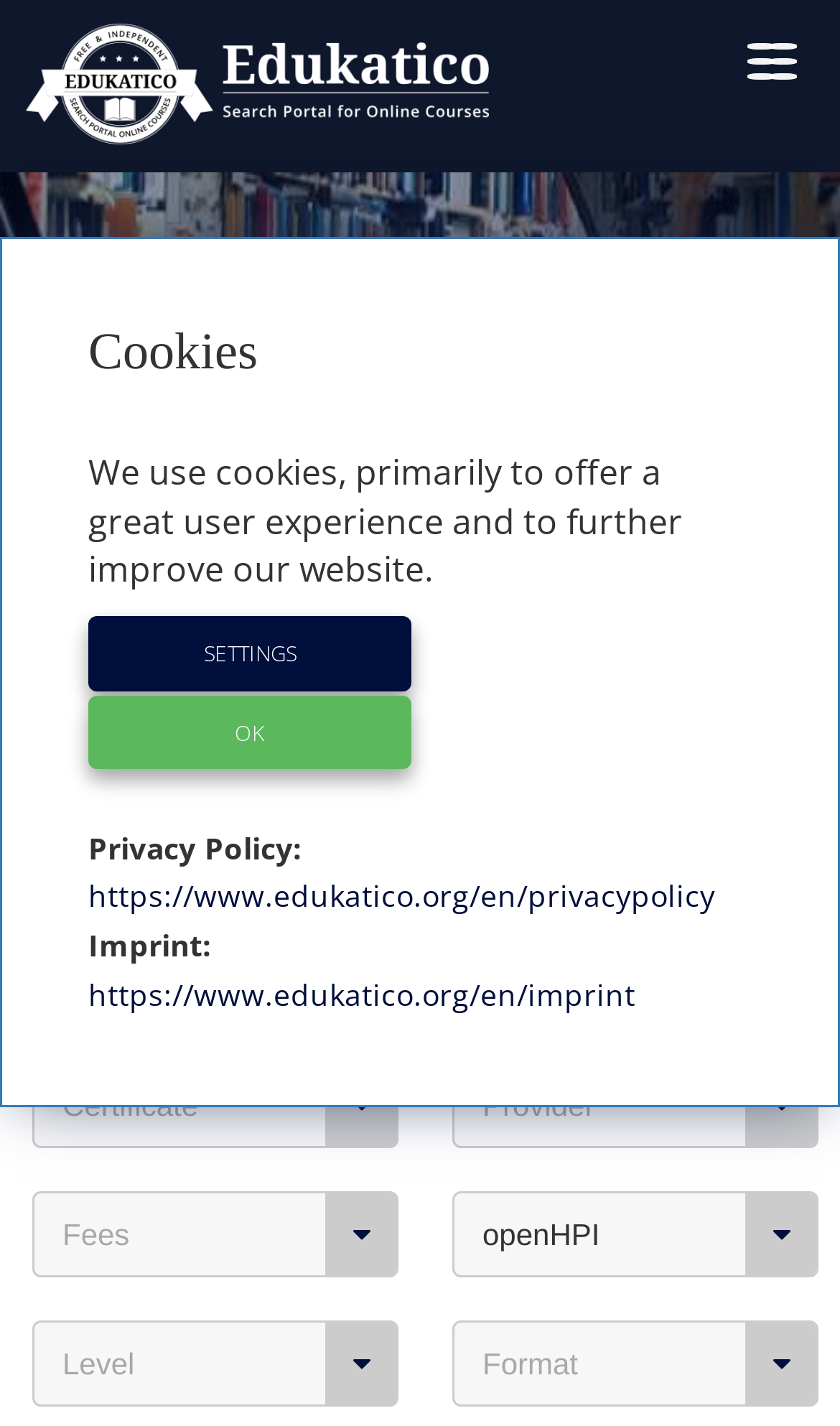Determine the bounding box coordinates for the area that needs to be clicked to fulfill this task: "Search online courses". The coordinates must be given as four float numbers between 0 and 1, i.e., [left, top, right, bottom].

[0.038, 0.391, 0.962, 0.442]